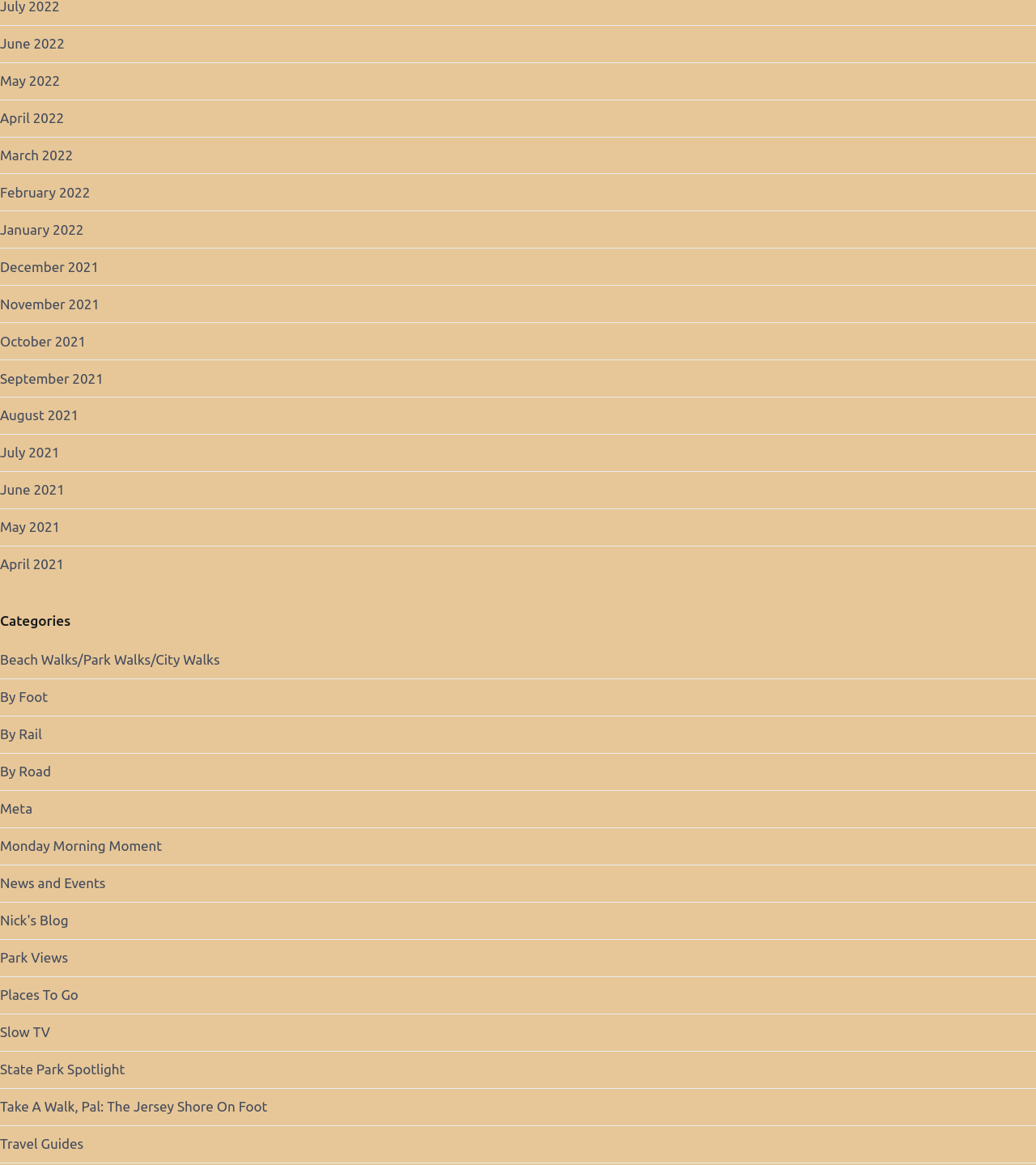Find the bounding box coordinates of the area that needs to be clicked in order to achieve the following instruction: "View June 2022 archives". The coordinates should be specified as four float numbers between 0 and 1, i.e., [left, top, right, bottom].

[0.0, 0.022, 0.062, 0.053]